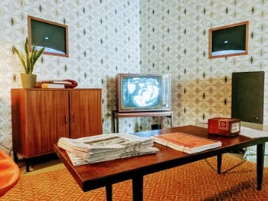Generate an in-depth description of the image you see.

The image portrays a retro-styled living room designed to evoke a nostalgic ambiance. Centered in the room is a wooden coffee table adorned with neatly arranged newspapers and a couple of vibrant magazines, inviting a sense of casual comfort. The backdrop features distinctive patterned wallpaper that adds character and a vintage flair to the space. On the floor, a textured area rug complements the overall decor. 

Adjacent to the coffee table, a mid-century wooden cabinet stands proud, housing a few objects on its surface, including a decorative plant that introduces a touch of nature. Across from the table, an old-fashioned television set captures attention, displaying a monochrome image that enhances the retro vibe of the room. Flanking the television are two small framed monitors, each mounted on the wall, further emphasizing the theme of media and communication. This carefully curated environment illustrates a clever blend of style and nostalgia, inviting the viewer to reflect on the past while engaging with the setting.